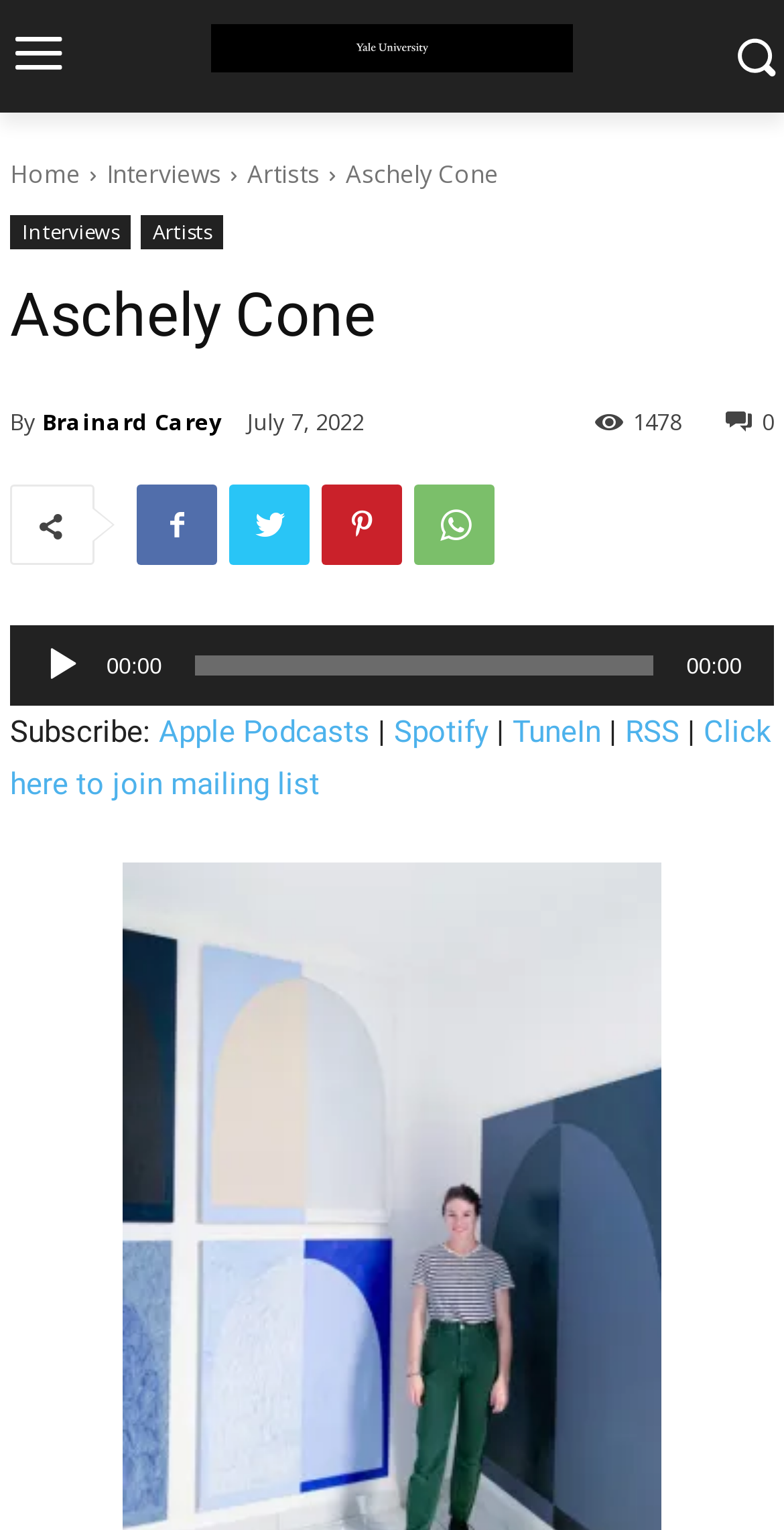Locate the bounding box coordinates of the clickable region to complete the following instruction: "View June 2022."

None